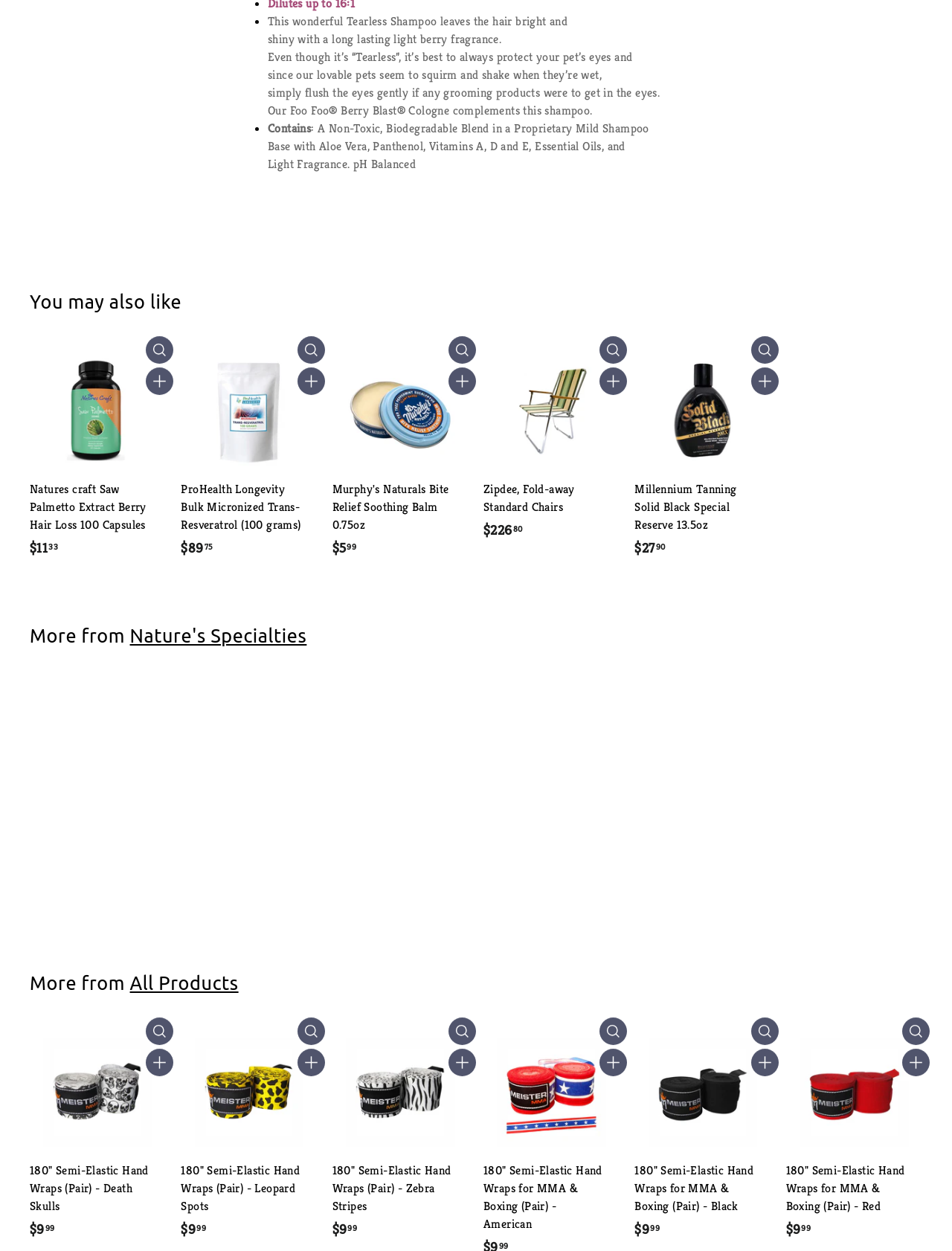Utilize the information from the image to answer the question in detail:
What is the shampoo's fragrance?

The shampoo's fragrance is mentioned in the text as 'a long lasting light berry fragrance'. This information is found in the StaticText element with the text 'shiny with a long lasting light berry fragrance.'